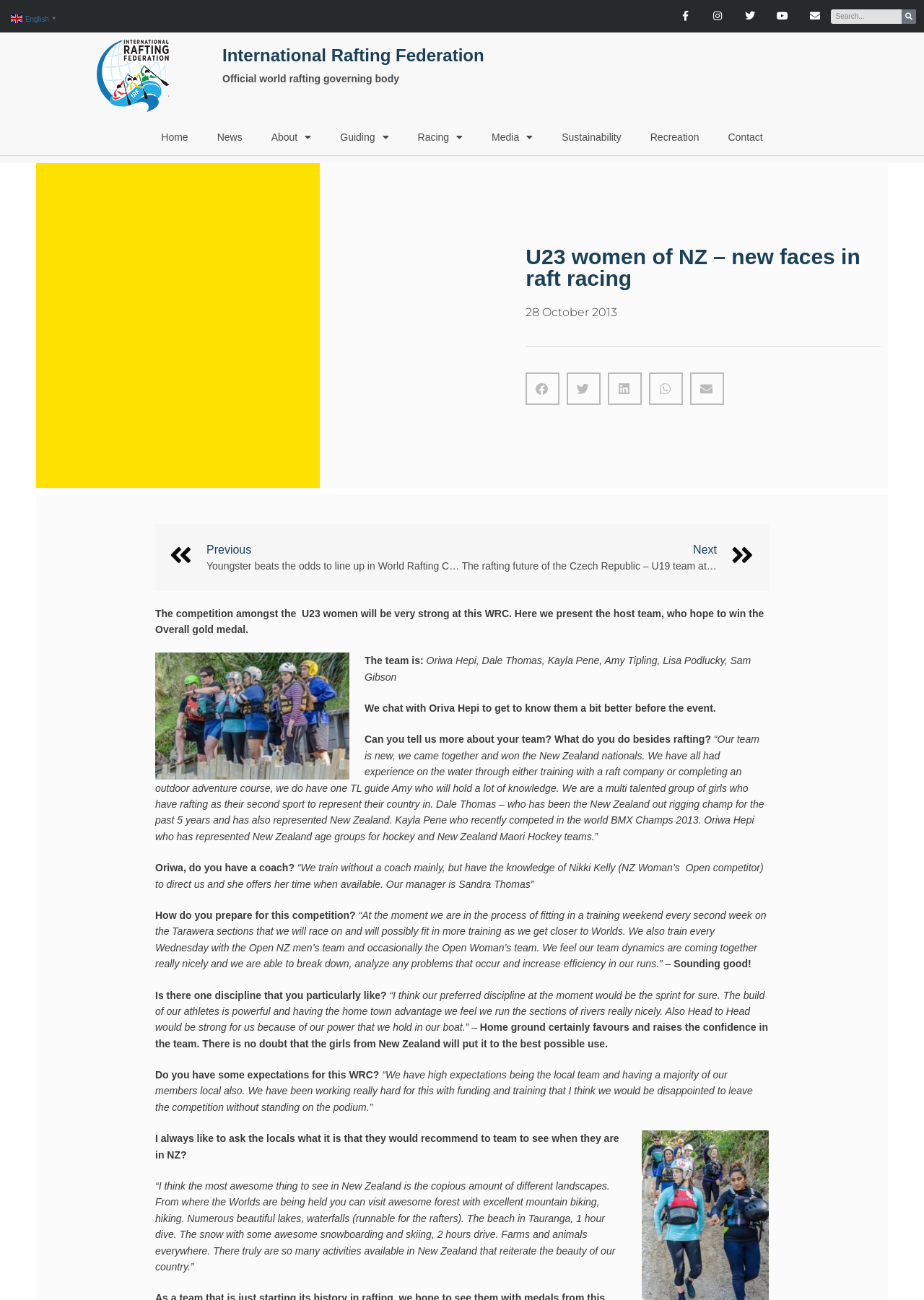Predict the bounding box coordinates for the UI element described as: "parent_node: Search name="s" placeholder="Search..."". The coordinates should be four float numbers between 0 and 1, presented as [left, top, right, bottom].

[0.899, 0.007, 0.976, 0.018]